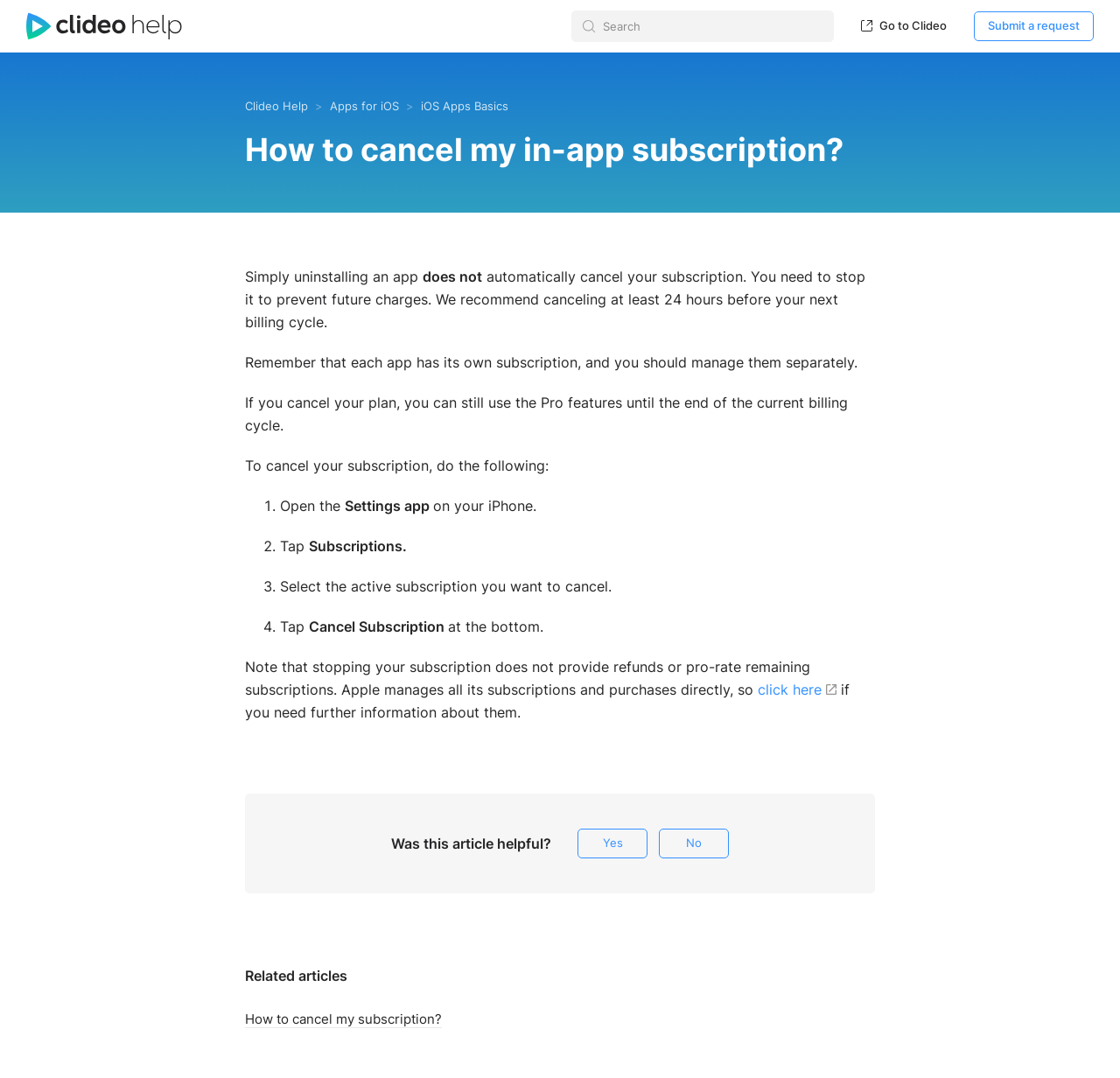What is the purpose of this webpage?
Give a detailed explanation using the information visible in the image.

Based on the webpage content, it appears that the purpose of this webpage is to provide instructions on how to cancel an in-app subscription. The webpage explains that simply uninstalling an app does not automatically cancel the subscription and provides step-by-step instructions on how to cancel it.